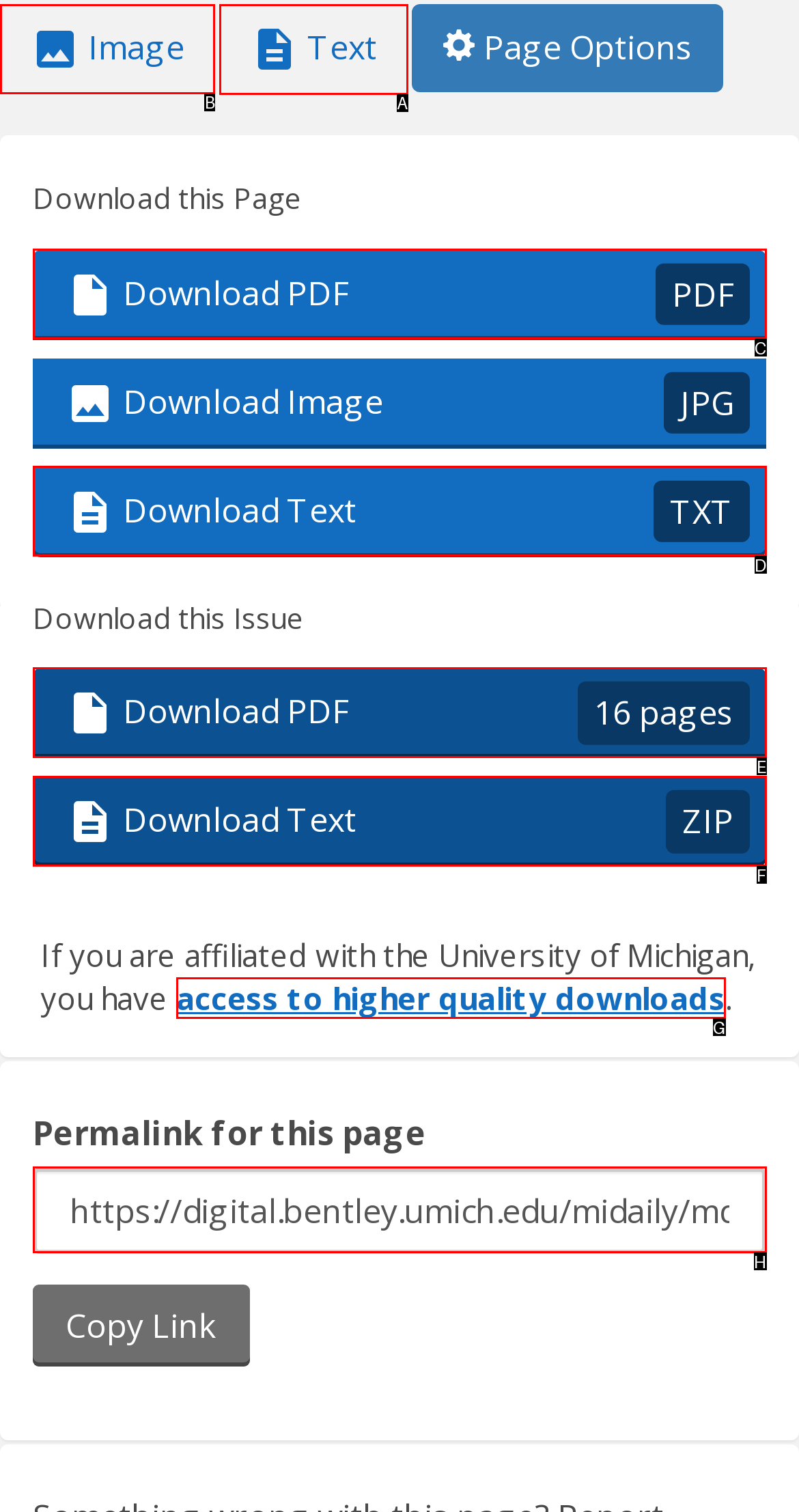Select the correct UI element to complete the task: Select the Image tab
Please provide the letter of the chosen option.

B